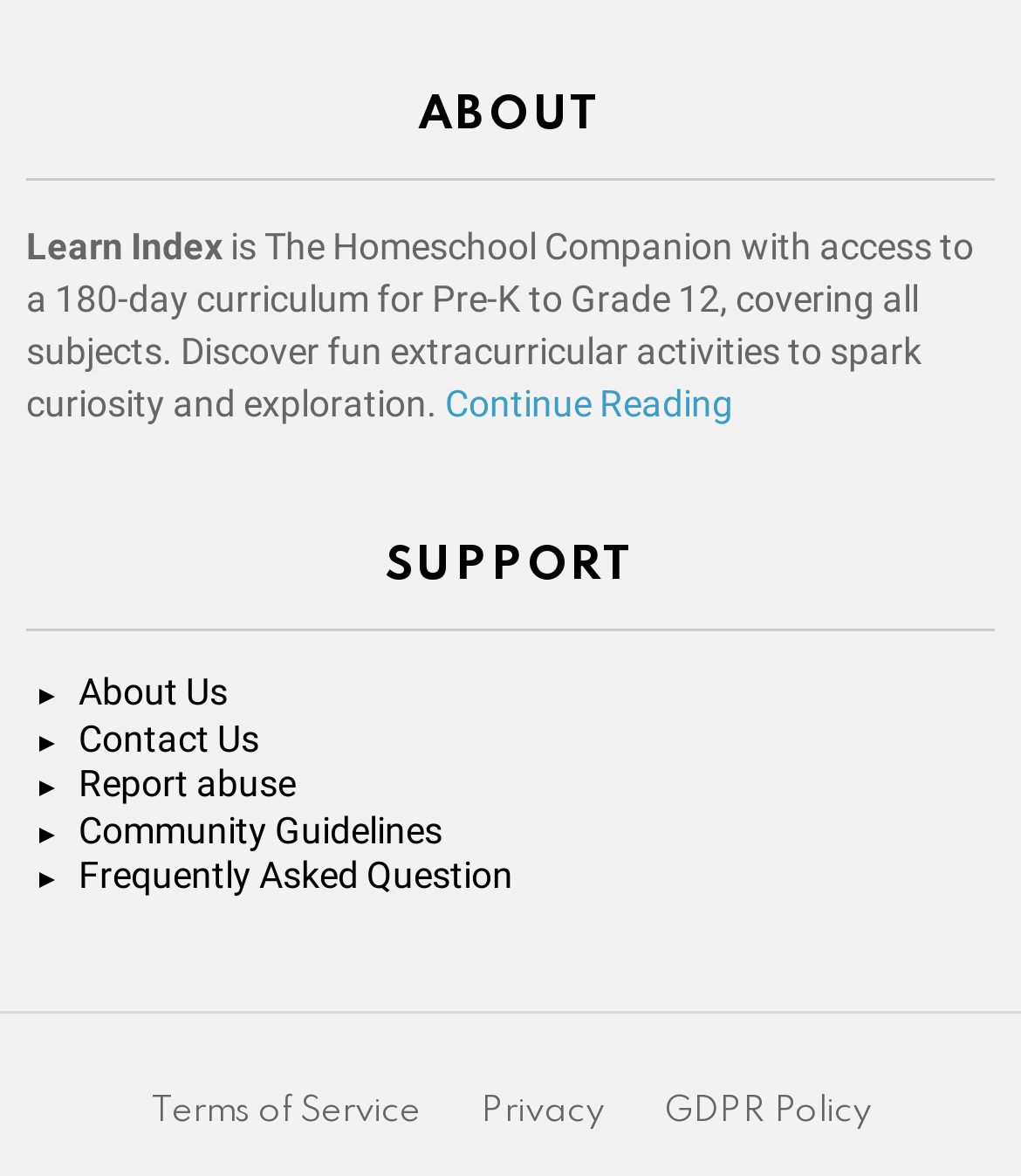Give a one-word or one-phrase response to the question: 
What are the terms and conditions links at the bottom of the page?

Terms of Service, Privacy, GDPR Policy